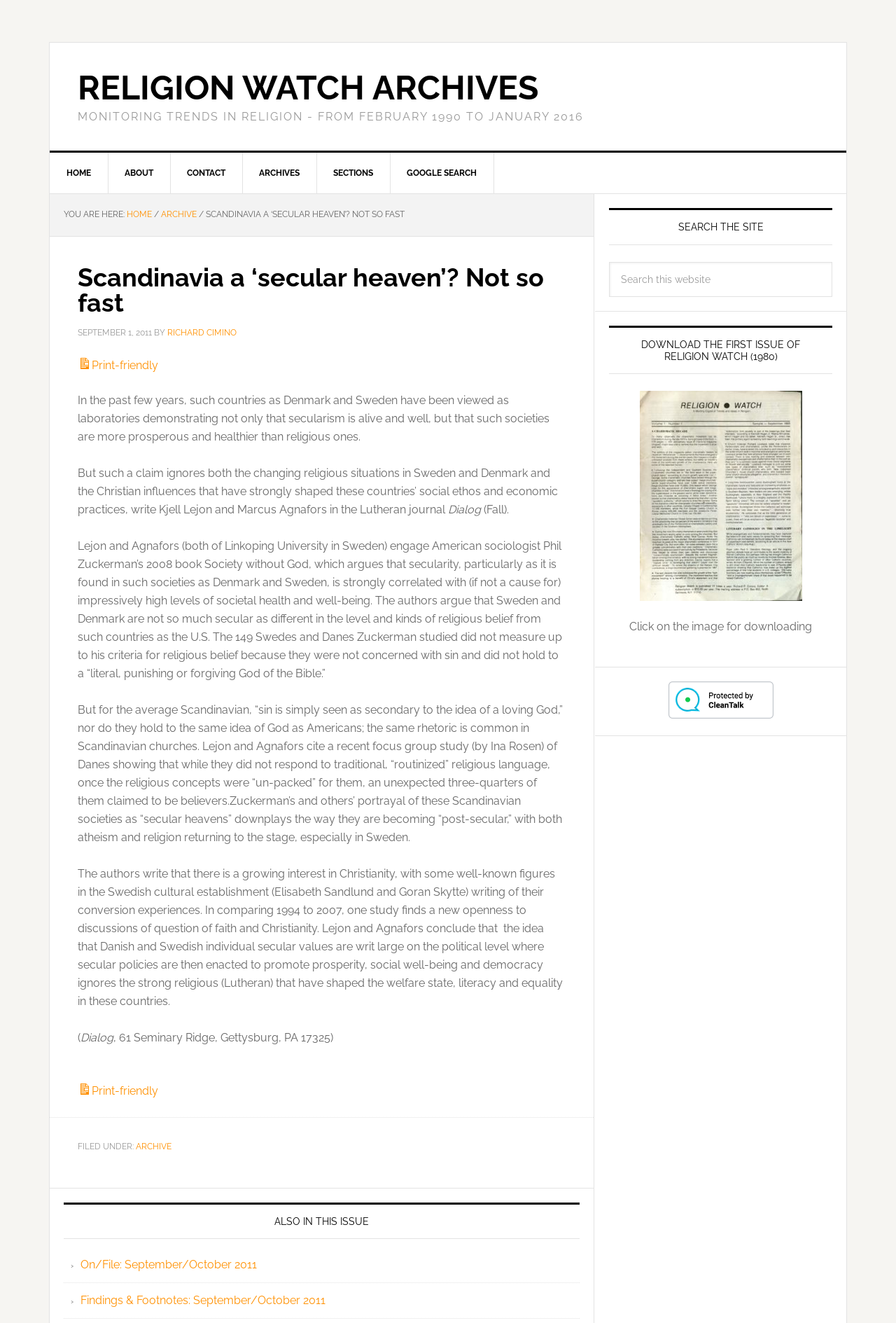Determine the bounding box coordinates of the clickable area required to perform the following instruction: "Read the article 'Scandinavia a ‘secular heaven’? Not so fast'". The coordinates should be represented as four float numbers between 0 and 1: [left, top, right, bottom].

[0.055, 0.179, 0.662, 0.898]